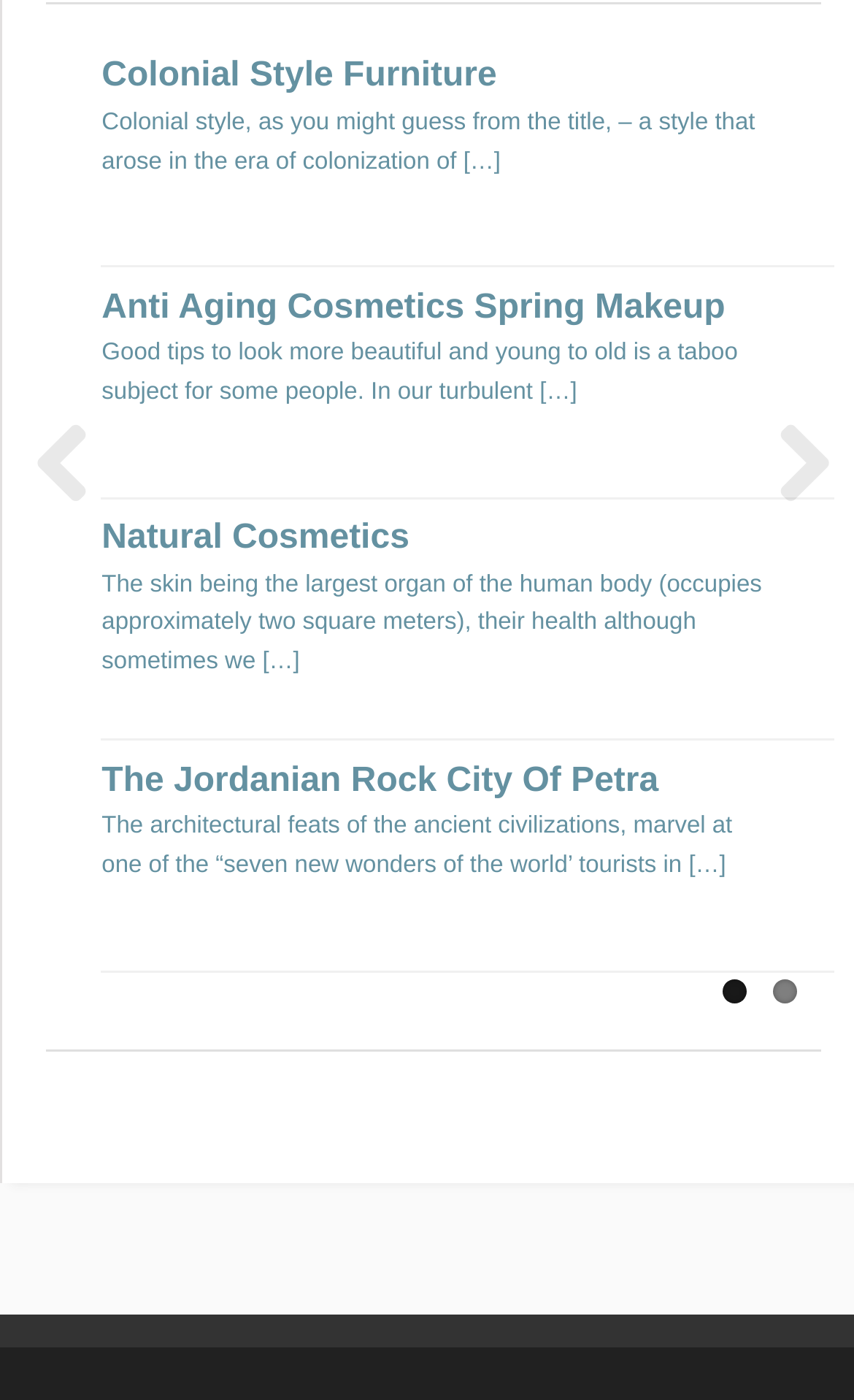Bounding box coordinates are to be given in the format (top-left x, top-left y, bottom-right x, bottom-right y). All values must be floating point numbers between 0 and 1. Provide the bounding box coordinate for the UI element described as: 1

[0.846, 0.698, 0.874, 0.715]